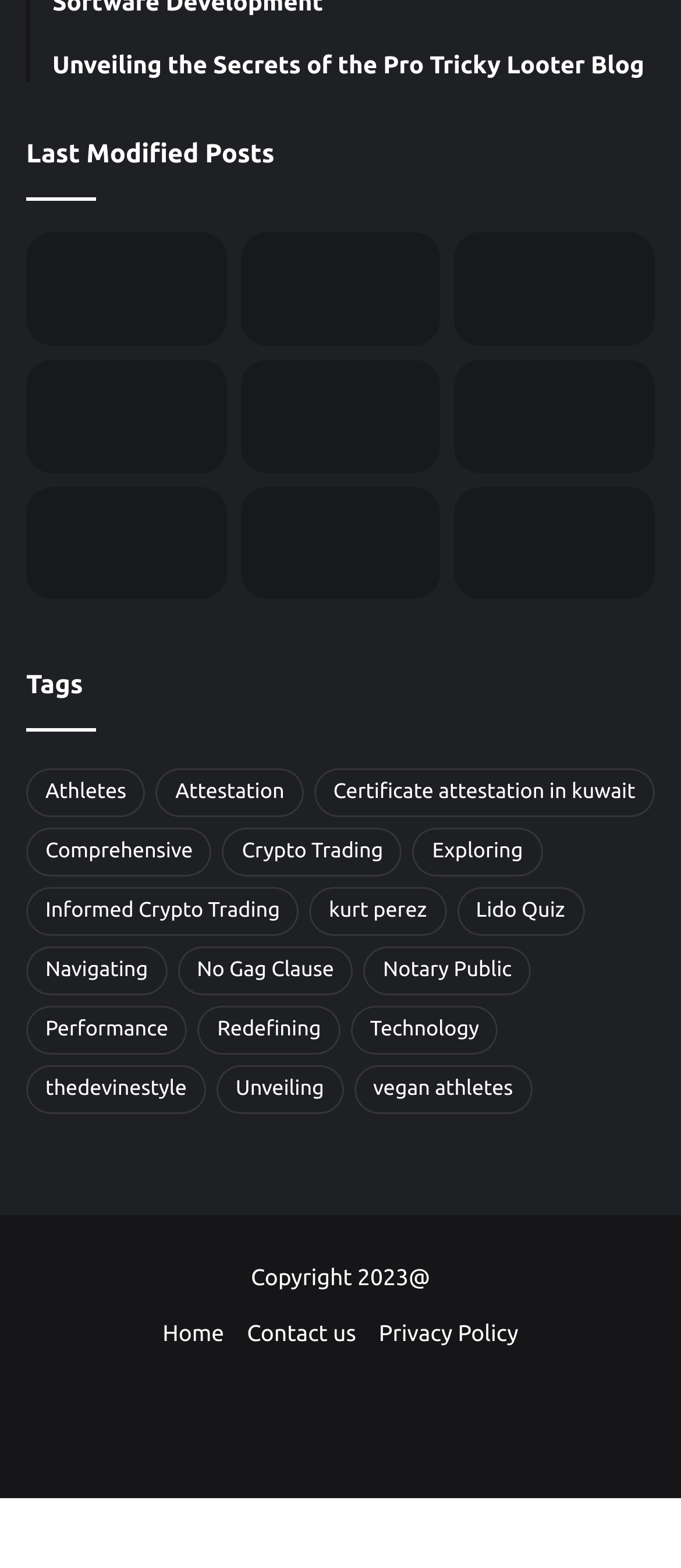Determine the bounding box coordinates of the section I need to click to execute the following instruction: "Visit the Home page". Provide the coordinates as four float numbers between 0 and 1, i.e., [left, top, right, bottom].

[0.239, 0.843, 0.329, 0.859]